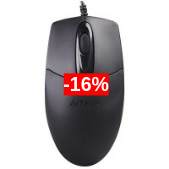What is the percentage of the price reduction?
Craft a detailed and extensive response to the question.

The bold red tag on the image highlights a price reduction of 16%, which is explicitly mentioned in the caption.